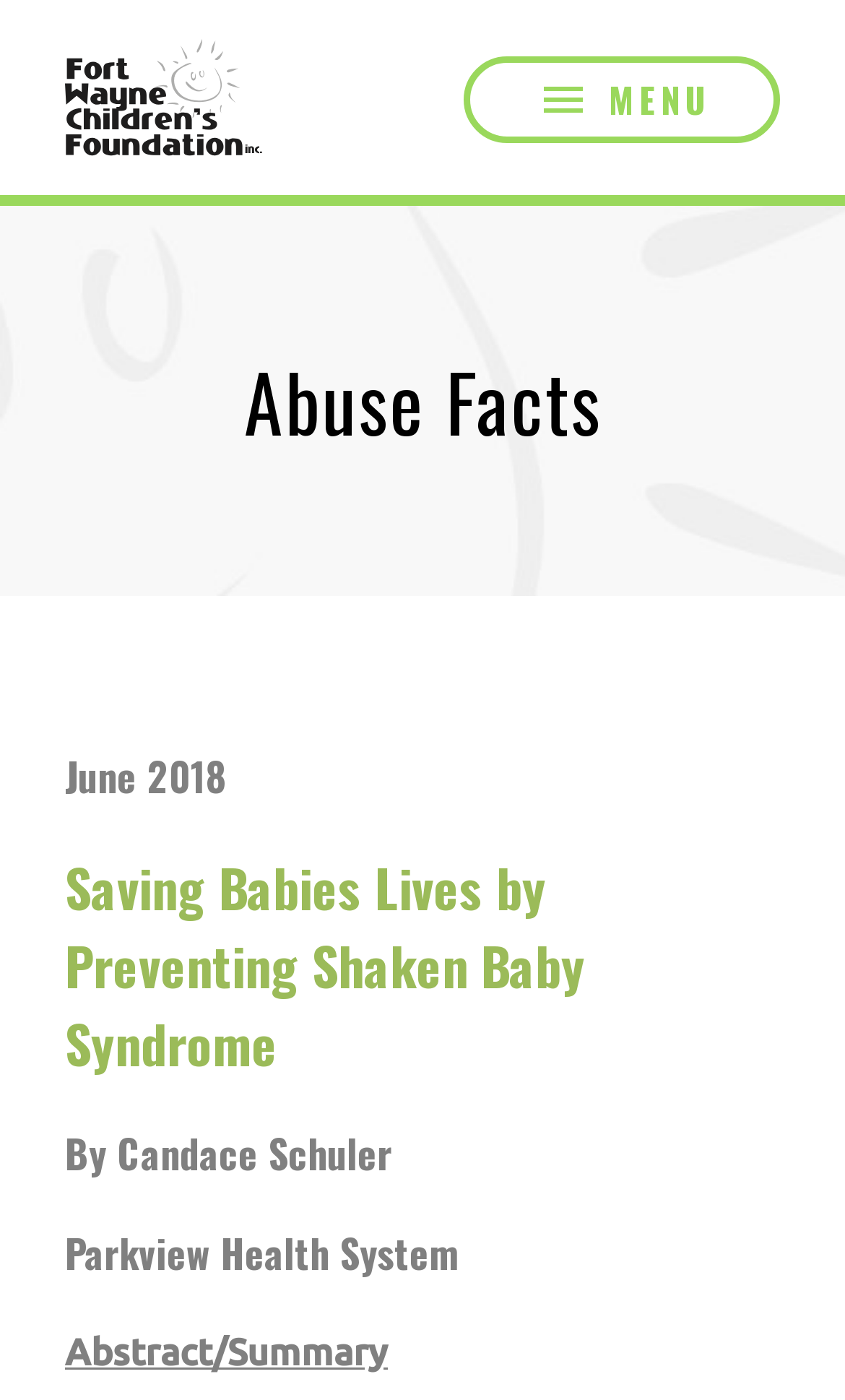Answer the question below with a single word or a brief phrase: 
What is the name of the author mentioned on the webpage?

Candace Schuler